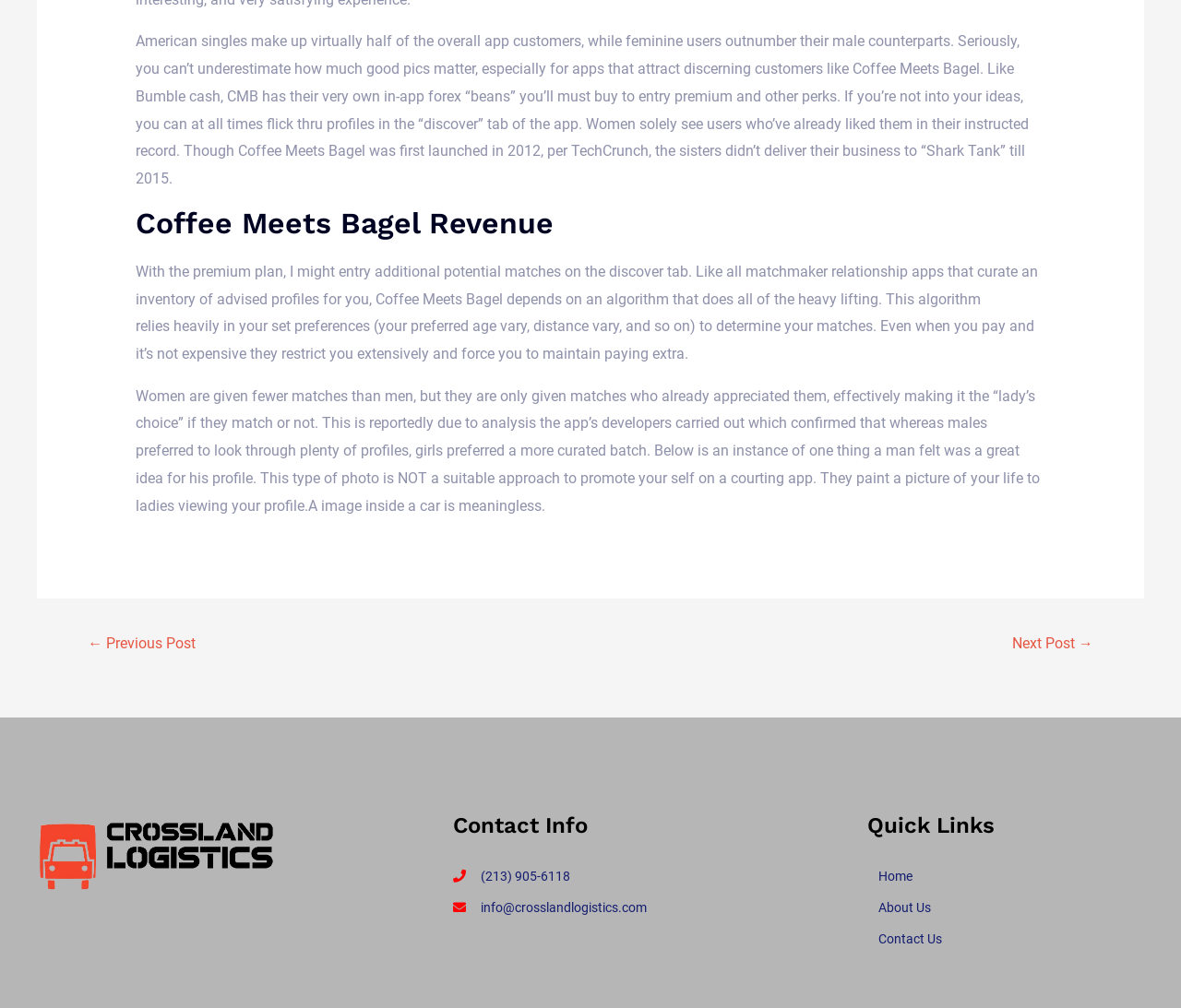What is the phone number listed on the webpage?
Based on the screenshot, answer the question with a single word or phrase.

(213) 905-6118